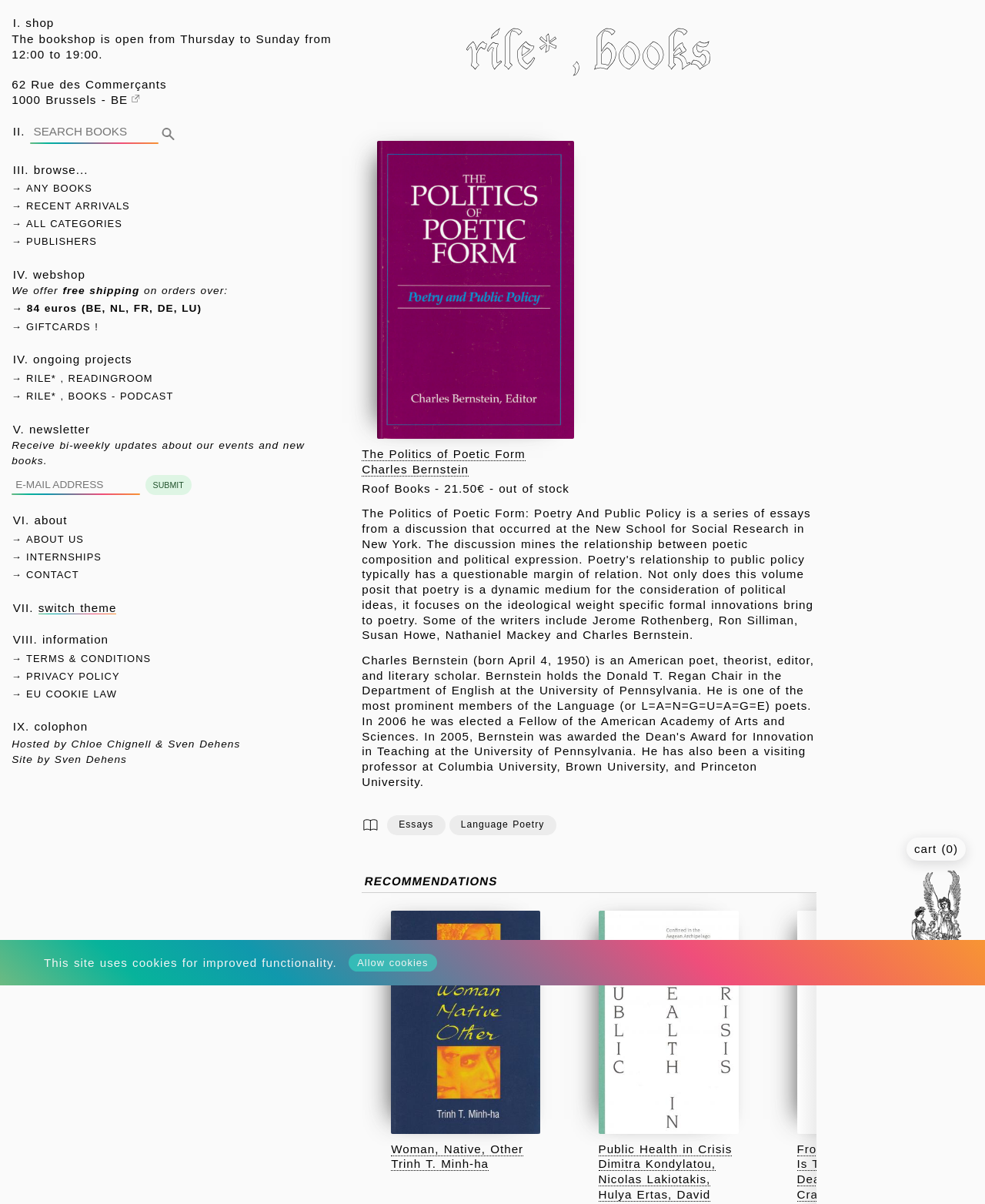Please identify the bounding box coordinates of the clickable area that will allow you to execute the instruction: "View book details".

[0.367, 0.372, 0.533, 0.396]